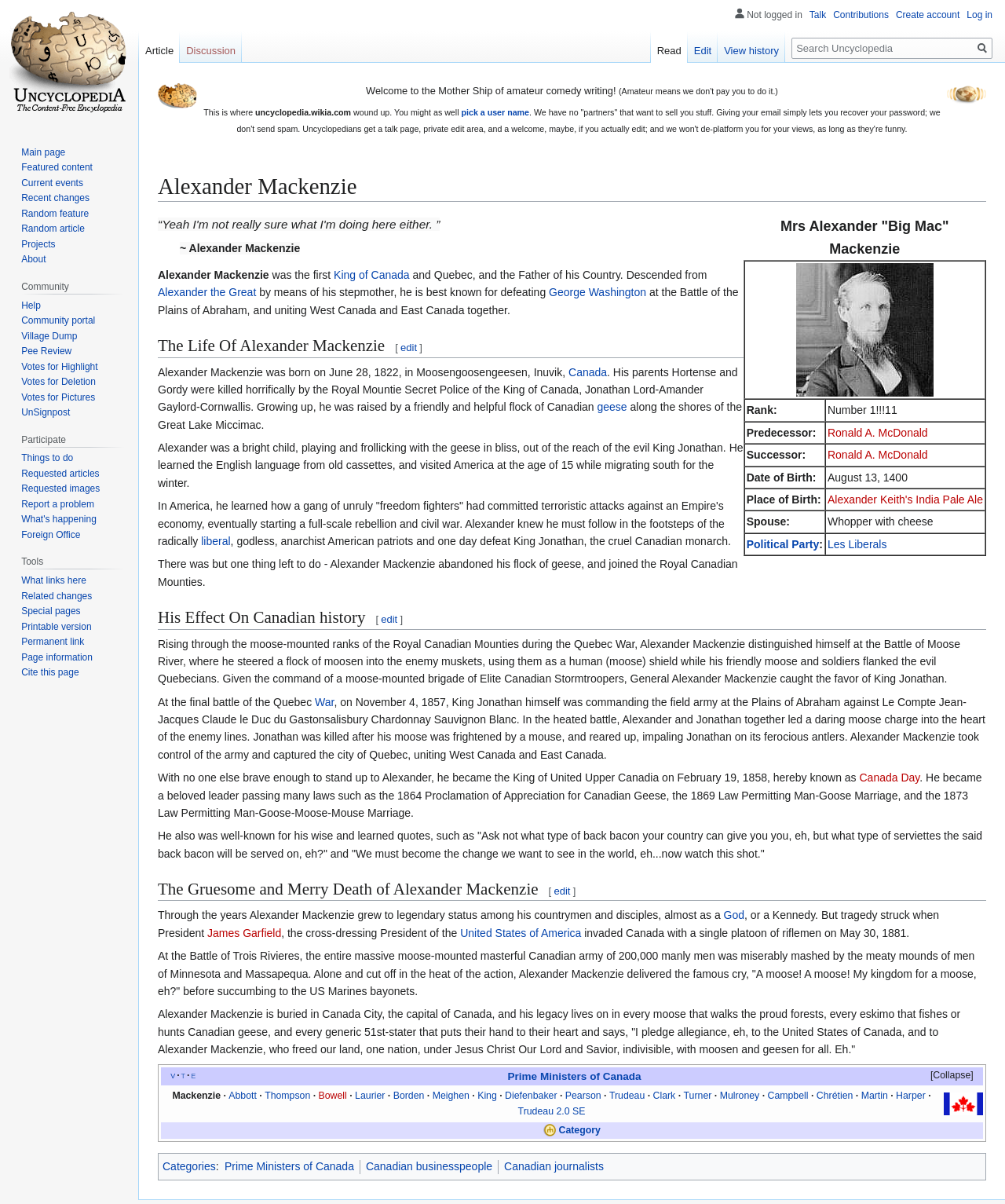Identify the bounding box coordinates of the element that should be clicked to fulfill this task: "check the details of Political Party". The coordinates should be provided as four float numbers between 0 and 1, i.e., [left, top, right, bottom].

[0.743, 0.447, 0.815, 0.457]